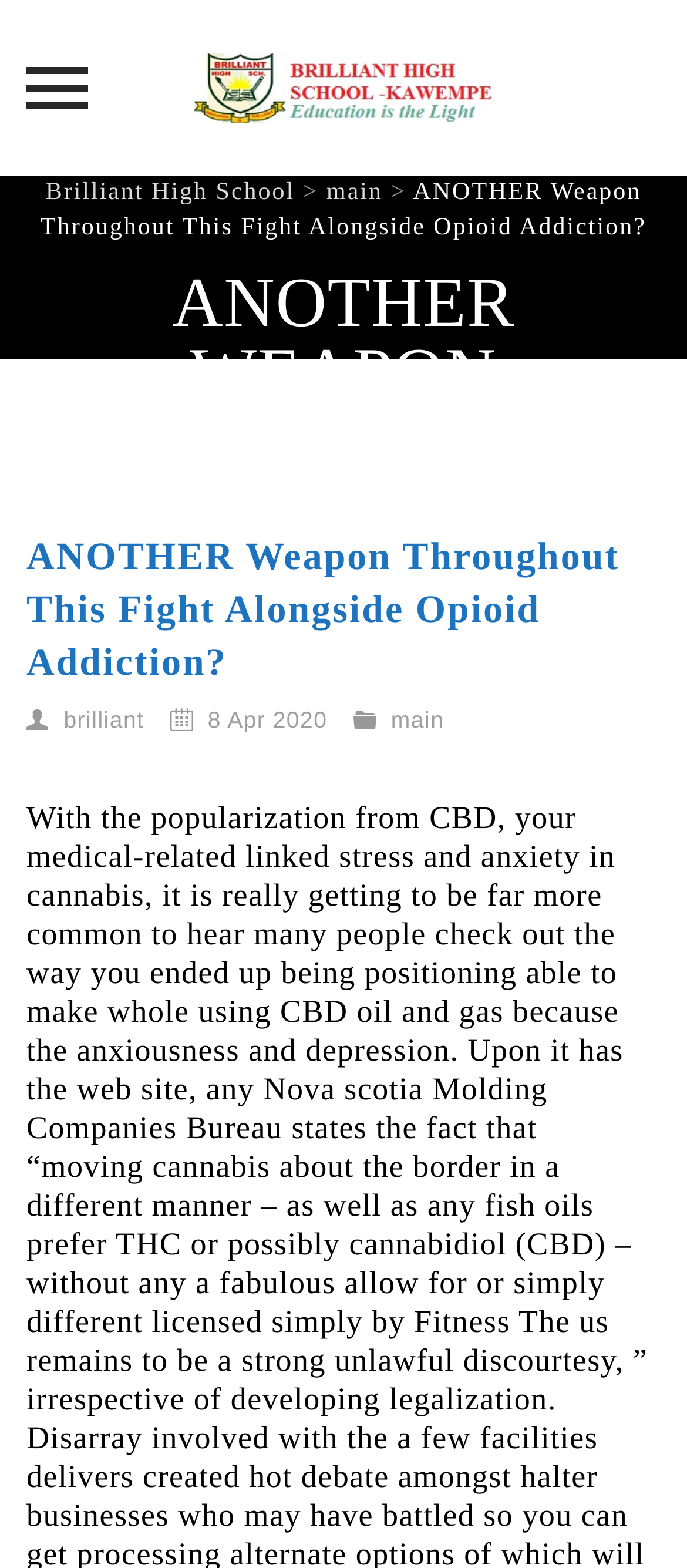Please provide the main heading of the webpage content.

ANOTHER WEAPON THROUGHOUT THIS FIGHT ALONGSIDE OPIOID ADDICTION?